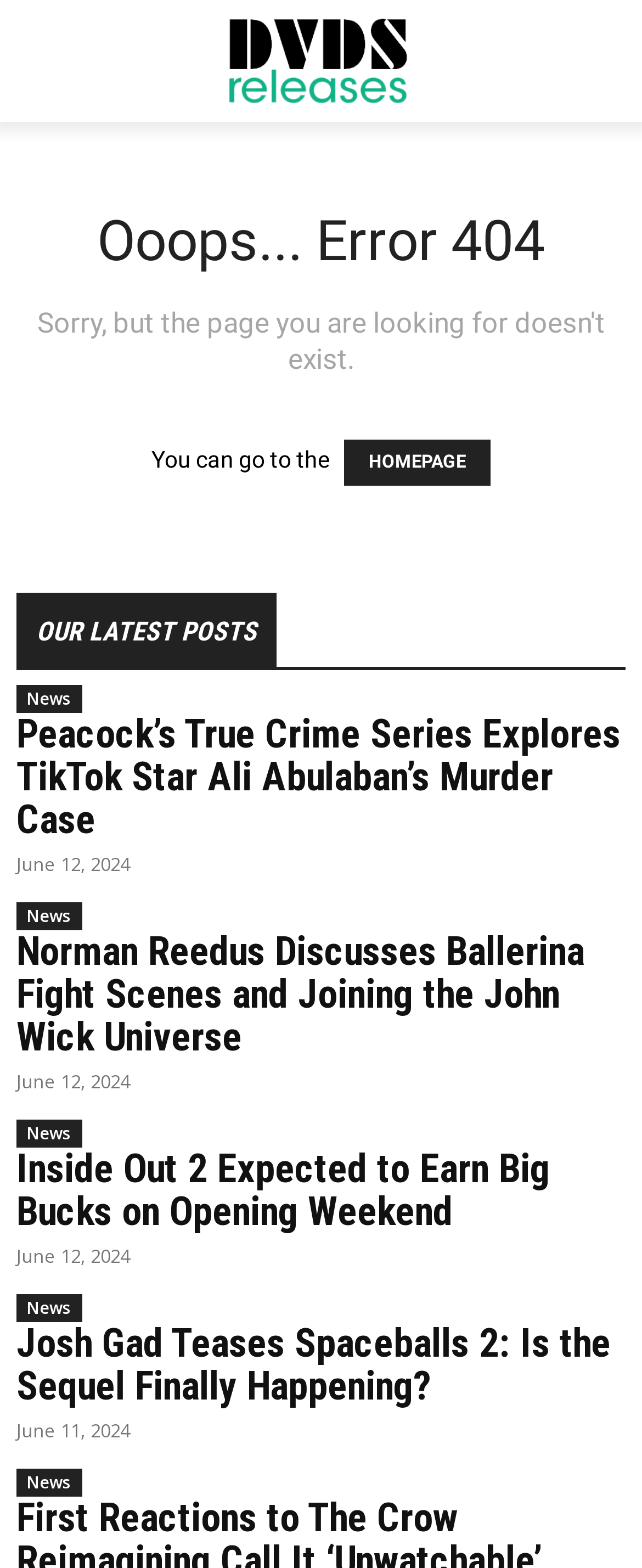Determine the bounding box coordinates for the area that should be clicked to carry out the following instruction: "explore Peacock’s True Crime Series".

[0.026, 0.454, 0.967, 0.538]